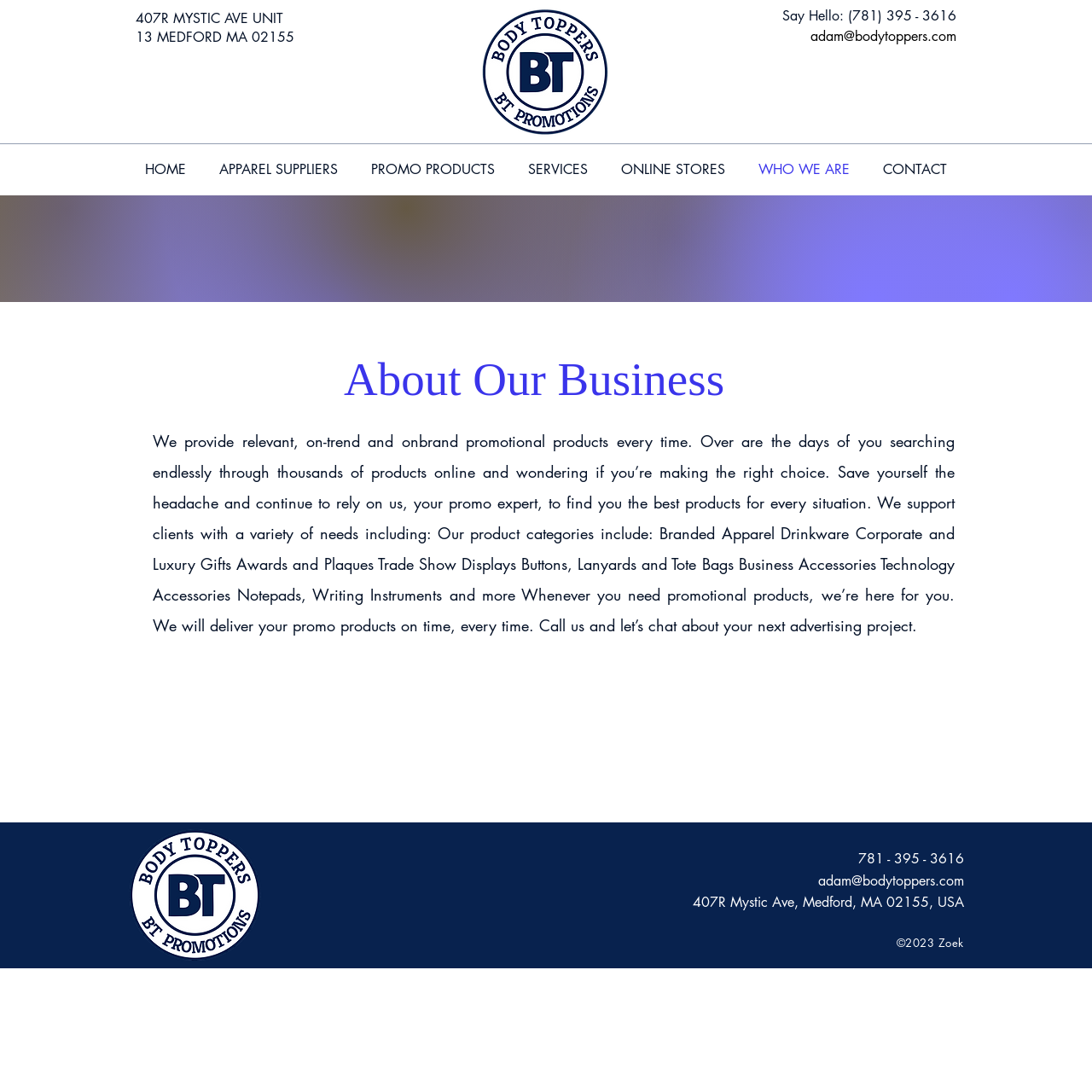Show me the bounding box coordinates of the clickable region to achieve the task as per the instruction: "Contact us through phone".

[0.716, 0.006, 0.876, 0.023]